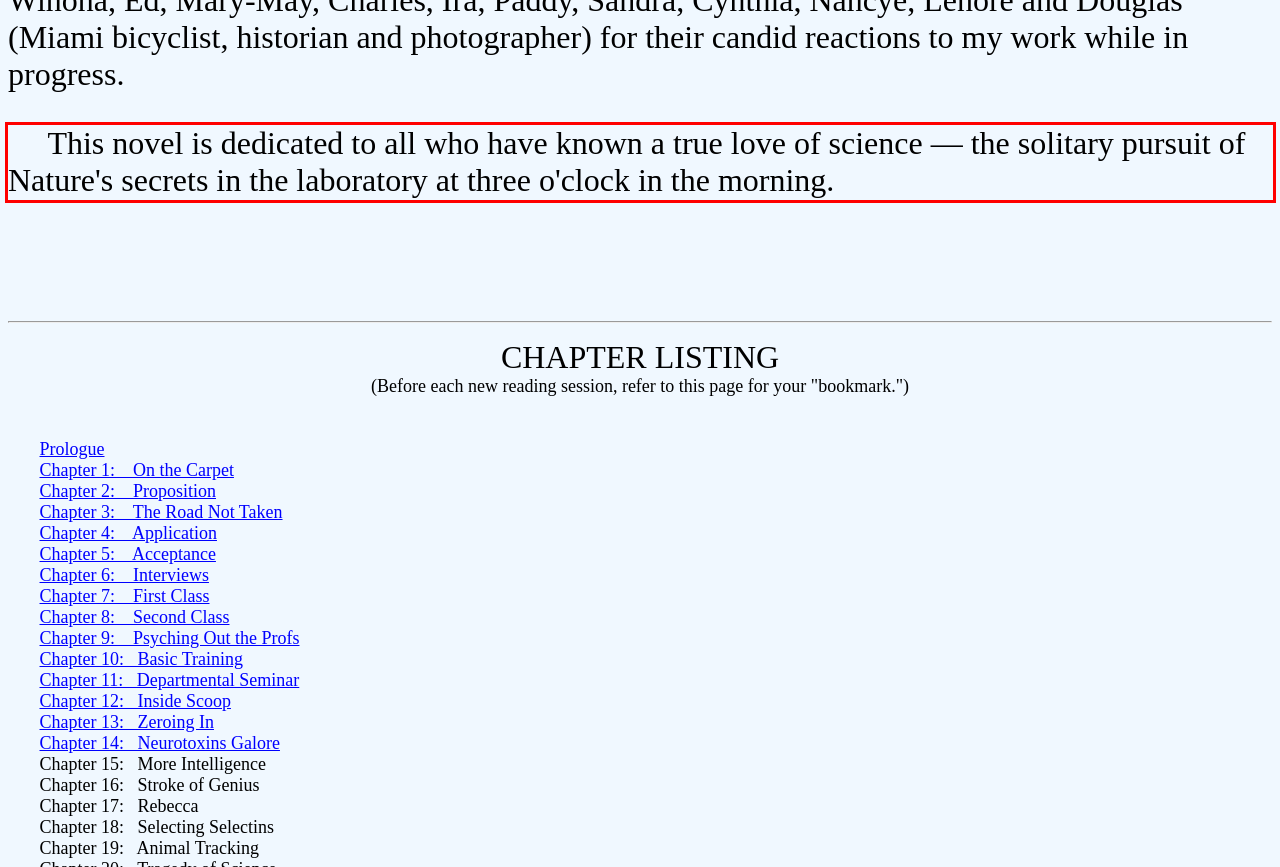Using OCR, extract the text content found within the red bounding box in the given webpage screenshot.

This novel is dedicated to all who have known a true love of science — the solitary pursuit of Nature's secrets in the laboratory at three o'clock in the morning.